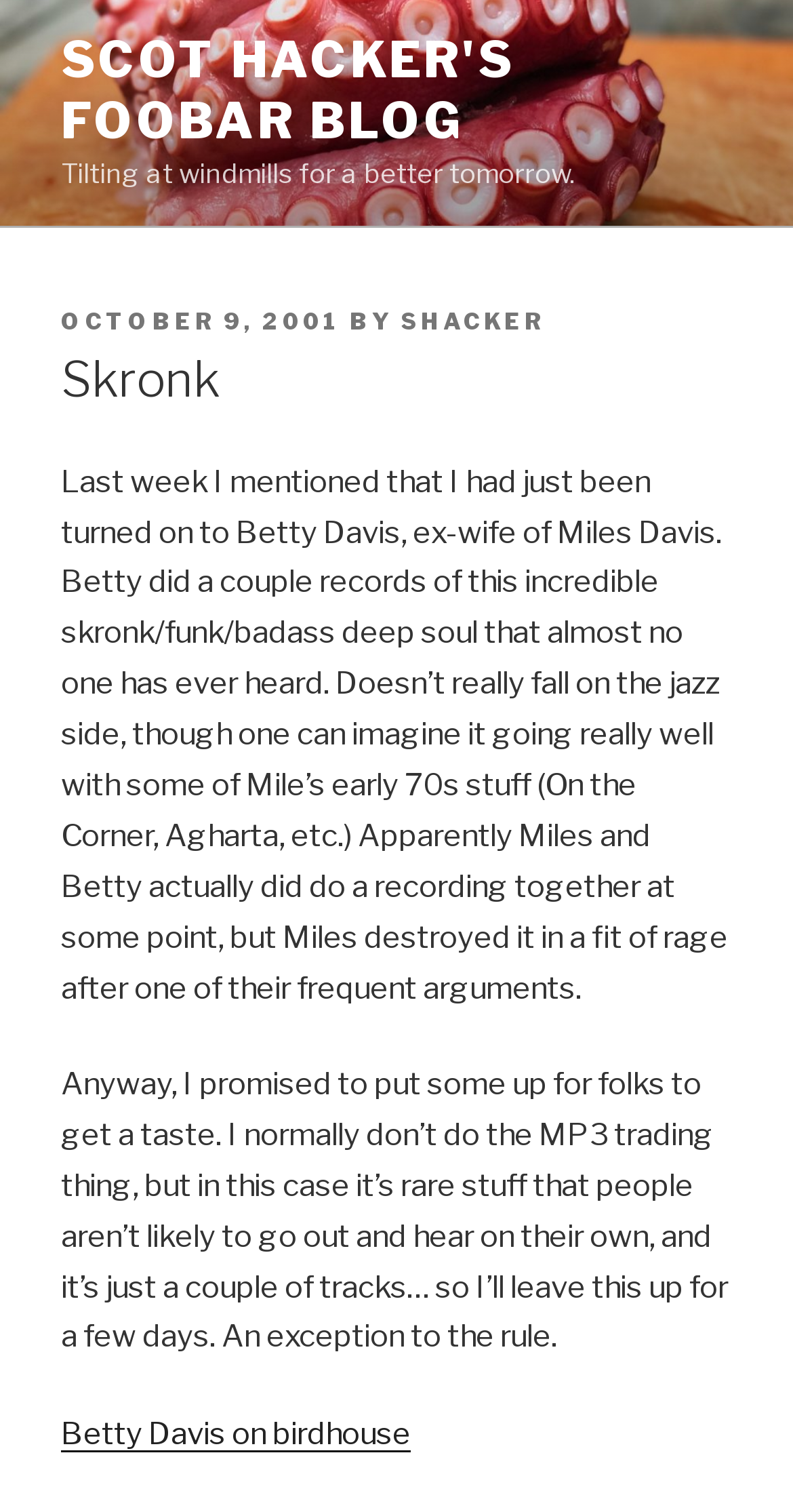When was the post published? Based on the image, give a response in one word or a short phrase.

OCTOBER 9, 2001